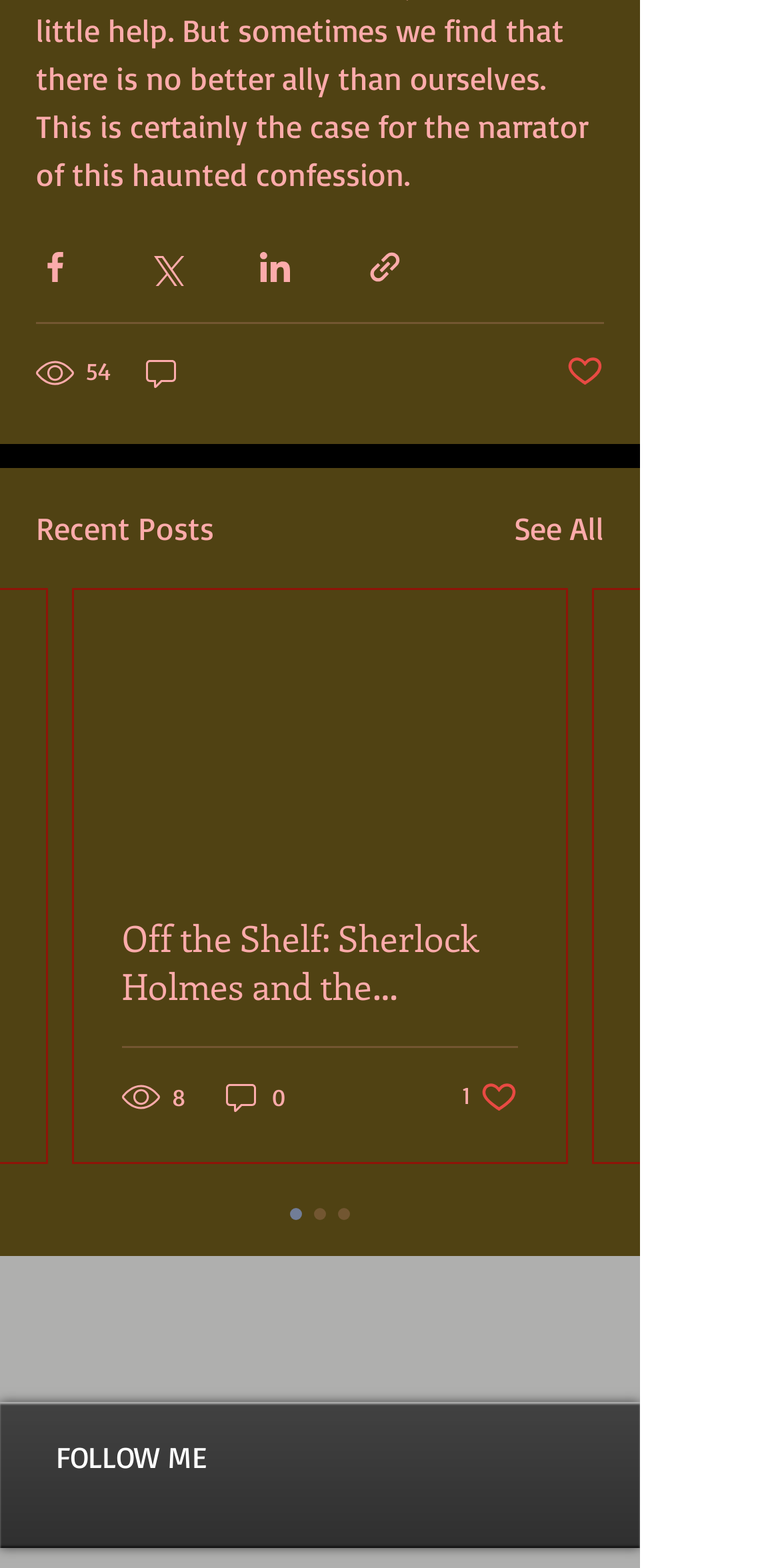For the given element description April 2024 Journal Entries, determine the bounding box coordinates of the UI element. The coordinates should follow the format (top-left x, top-left y, bottom-right x, bottom-right y) and be within the range of 0 to 1.

[0.156, 0.583, 0.664, 0.644]